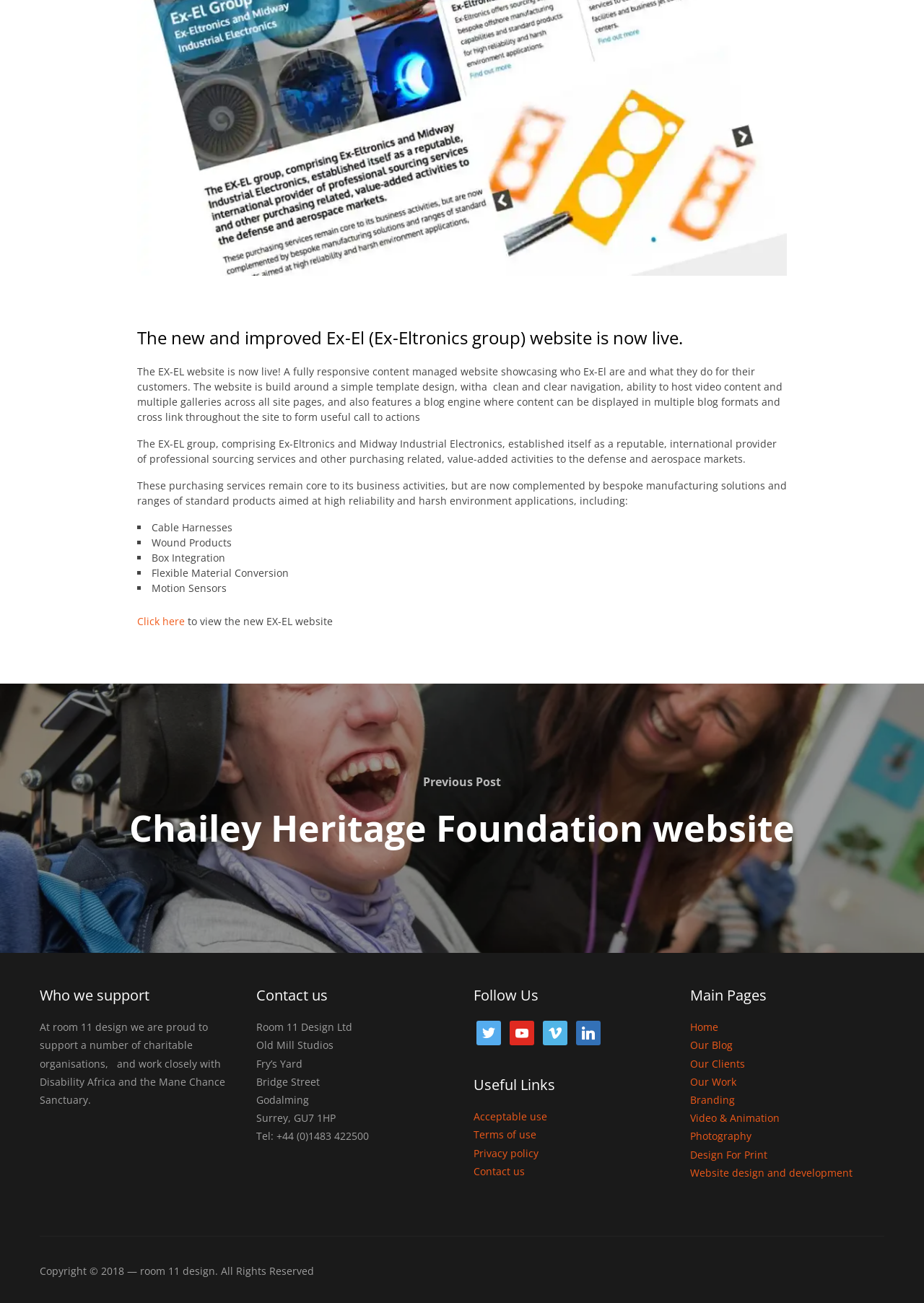For the element described, predict the bounding box coordinates as (top-left x, top-left y, bottom-right x, bottom-right y). All values should be between 0 and 1. Element description: Photography

[0.747, 0.867, 0.813, 0.877]